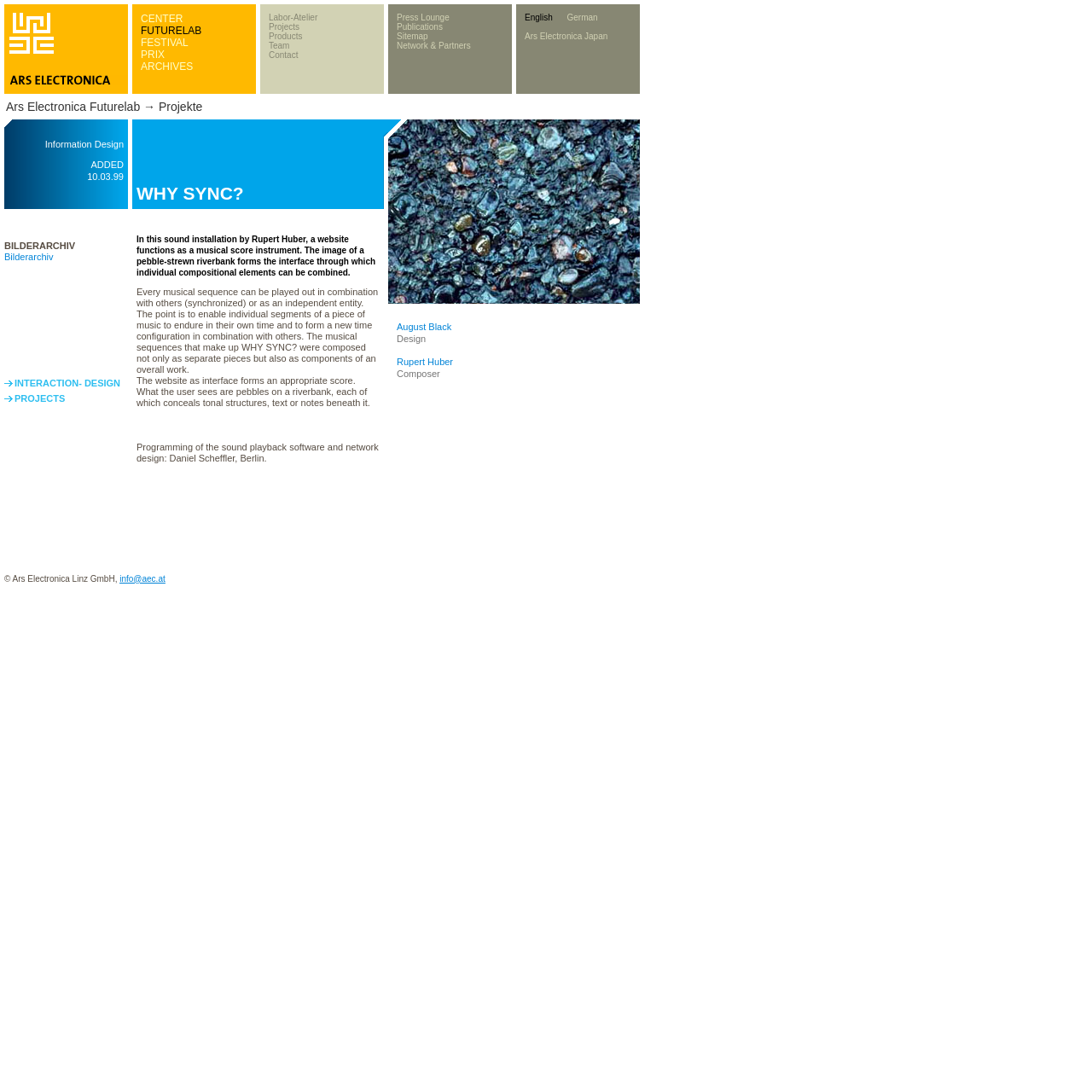Generate an in-depth caption that captures all aspects of the webpage.

The webpage is titled "ARS Electronica" and has a complex layout with multiple tables and cells. At the top, there is a row of images and a table with links to various sections, including "CENTER", "FUTURELAB", "FESTIVAL", "PRIX", and "ARCHIVES". Below this, there is another table with links to "Labor-Atelier", "Projects", "Products", "Team", and "Contact".

To the right of these links, there are several images and another table with links to "Press Lounge", "Publications", "Sitemap", and "Network & Partners". Further to the right, there is a table with links to different languages, including "English", "German", and "Ars Electronica Japan".

Below these tables, there is a large table that spans the width of the page. The top cell of this table contains an image, and the second cell has a heading that reads "Ars Electronica Futurelab → Projekte". The third cell contains another image.

The main content of the page is located in the third table, which has a complex structure with multiple rows and cells. The top cell contains a heading that reads "Information Design ADDED 10.03.99 BILDERARCHIV Bilderarchiv INTERACTION- DESIGN PROJECTS". Below this, there is a table with three rows, each containing a cell with text and an image. The text describes a sound installation called "WHY SYNC?" and explains how it works.

To the right of this table, there is a large block of text that describes the "WHY SYNC?" project in more detail. The text explains that the project is a sound installation that uses a website as a musical score instrument, and that users can combine different compositional elements to create new musical sequences. The text also describes the technical aspects of the project, including the programming of the sound playback software and network design.